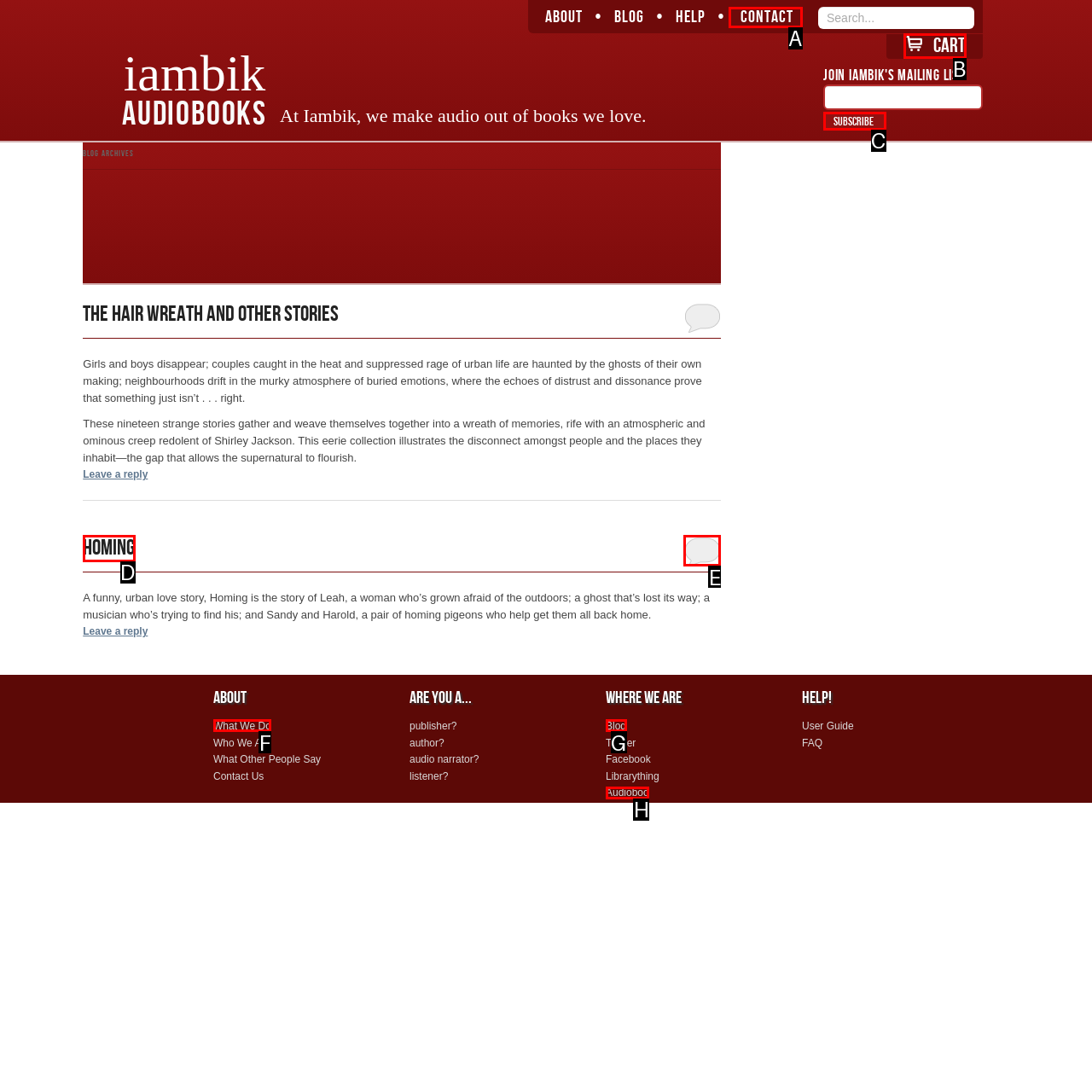Which option should I select to accomplish the task: Subscribe to iambik's mailing list? Respond with the corresponding letter from the given choices.

C